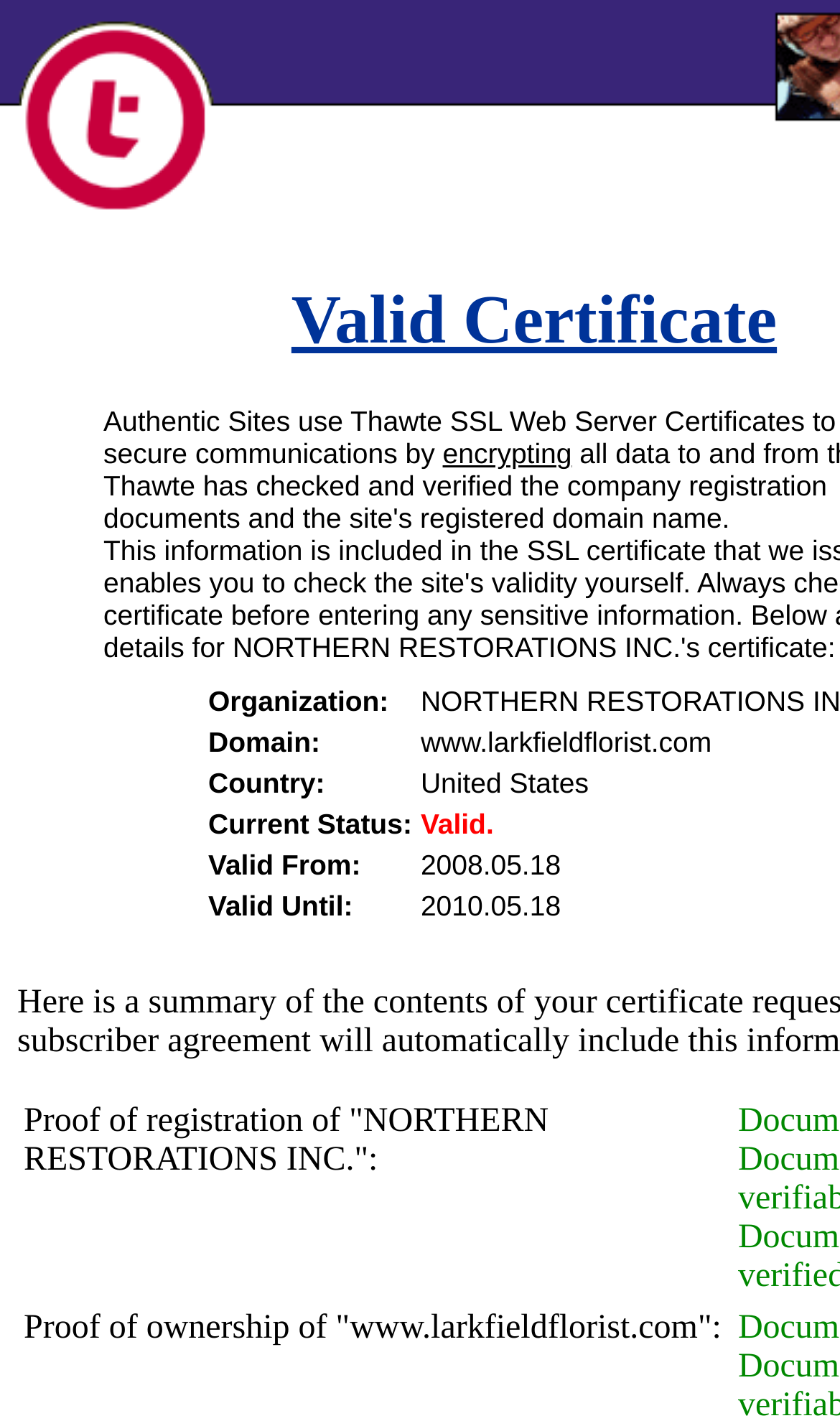What is the current status of the certificate?
Please answer using one word or phrase, based on the screenshot.

Valid